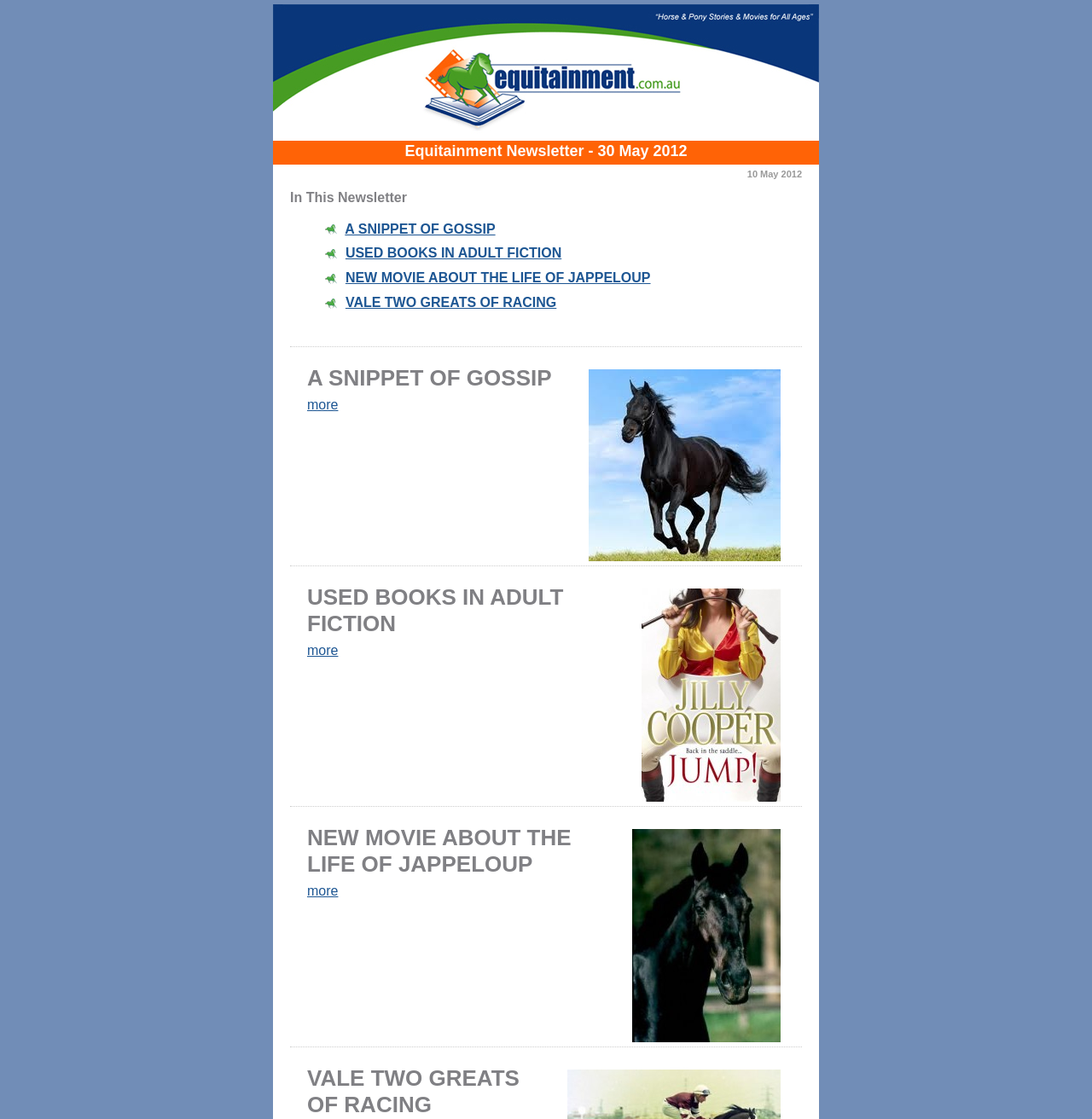Observe the image and answer the following question in detail: What is the title of the newsletter?

The title of the newsletter can be inferred from the image element with the text 'Equitainment Newsletter' at the top of the page.